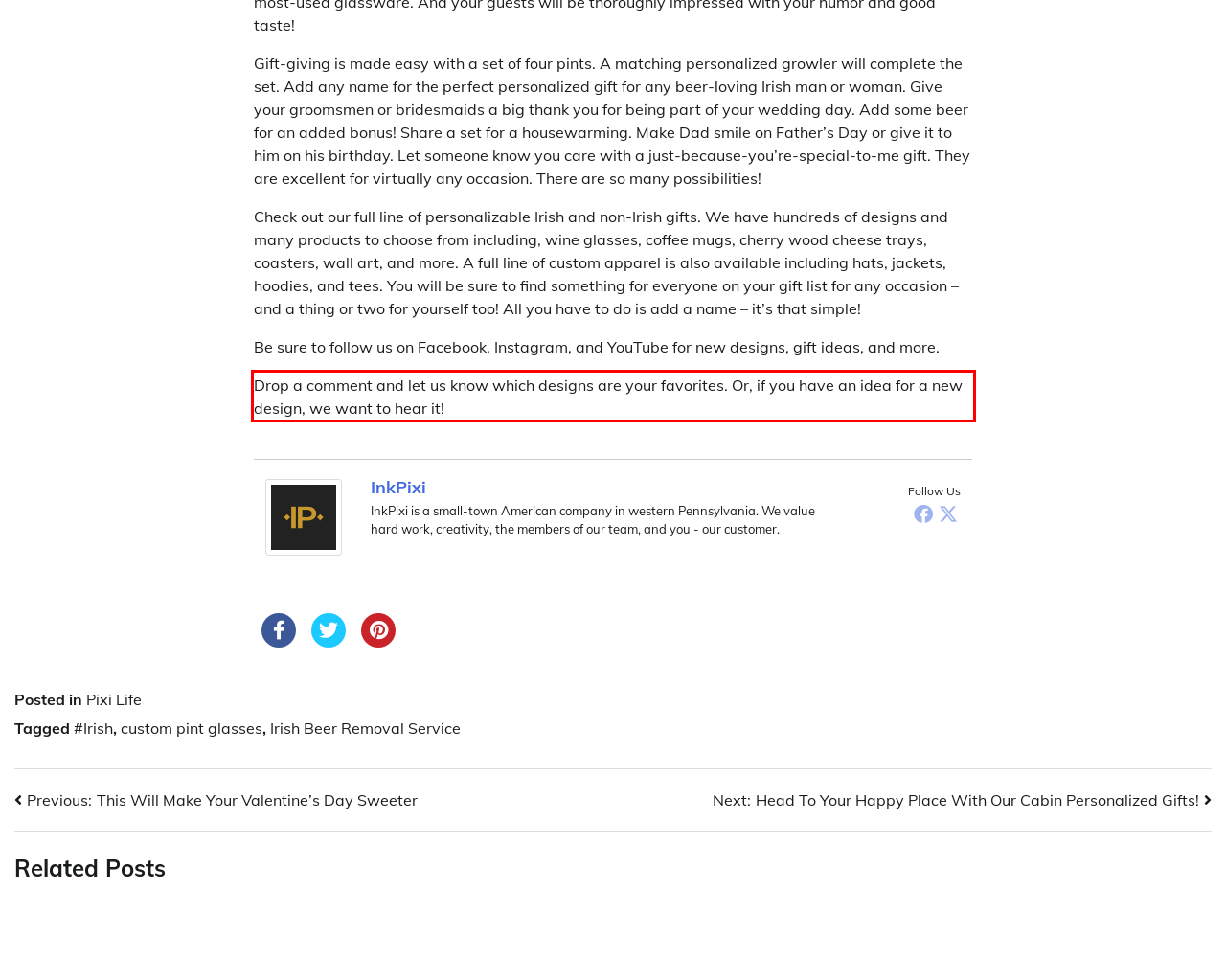You have a screenshot of a webpage where a UI element is enclosed in a red rectangle. Perform OCR to capture the text inside this red rectangle.

Drop a comment and let us know which designs are your favorites. Or, if you have an idea for a new design, we want to hear it!